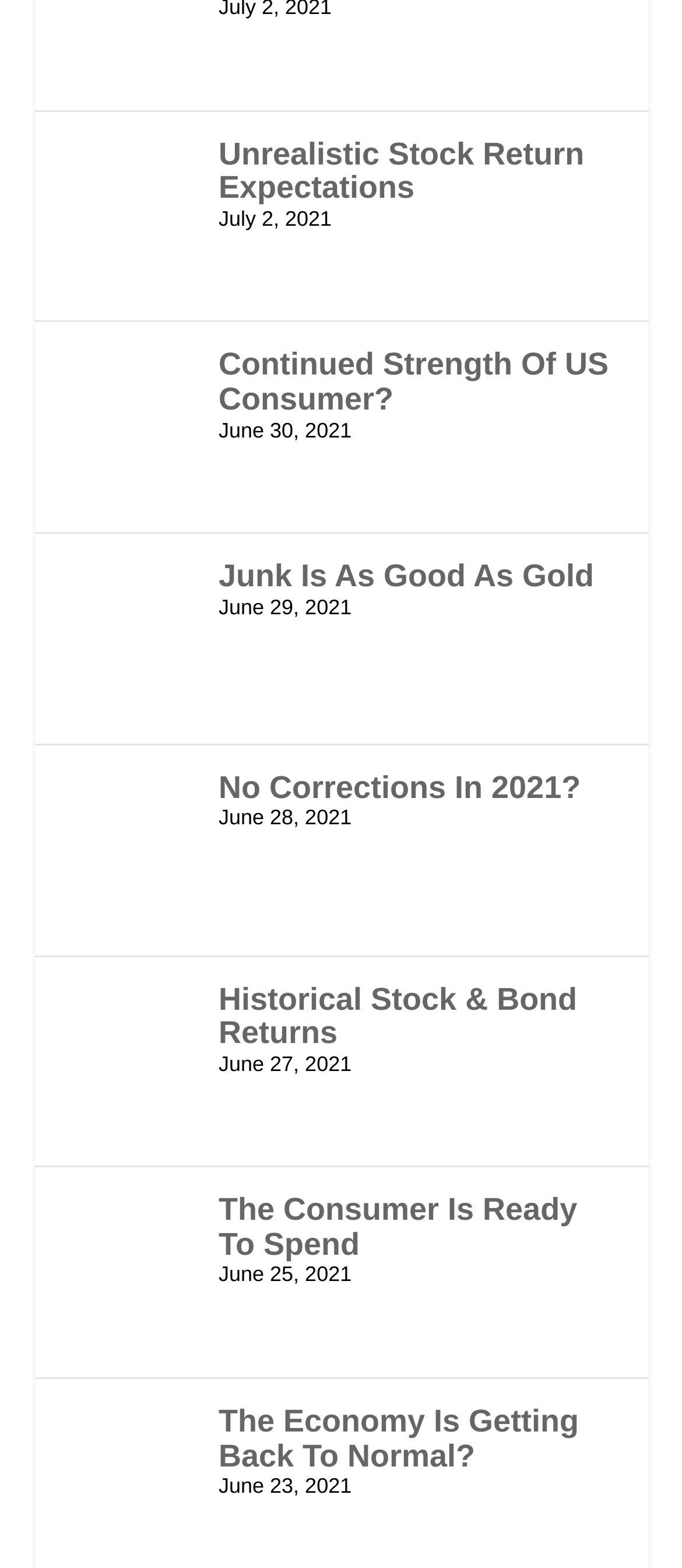What is the topic of the last link?
Refer to the screenshot and answer in one word or phrase.

The Economy Is Getting Back To Normal?